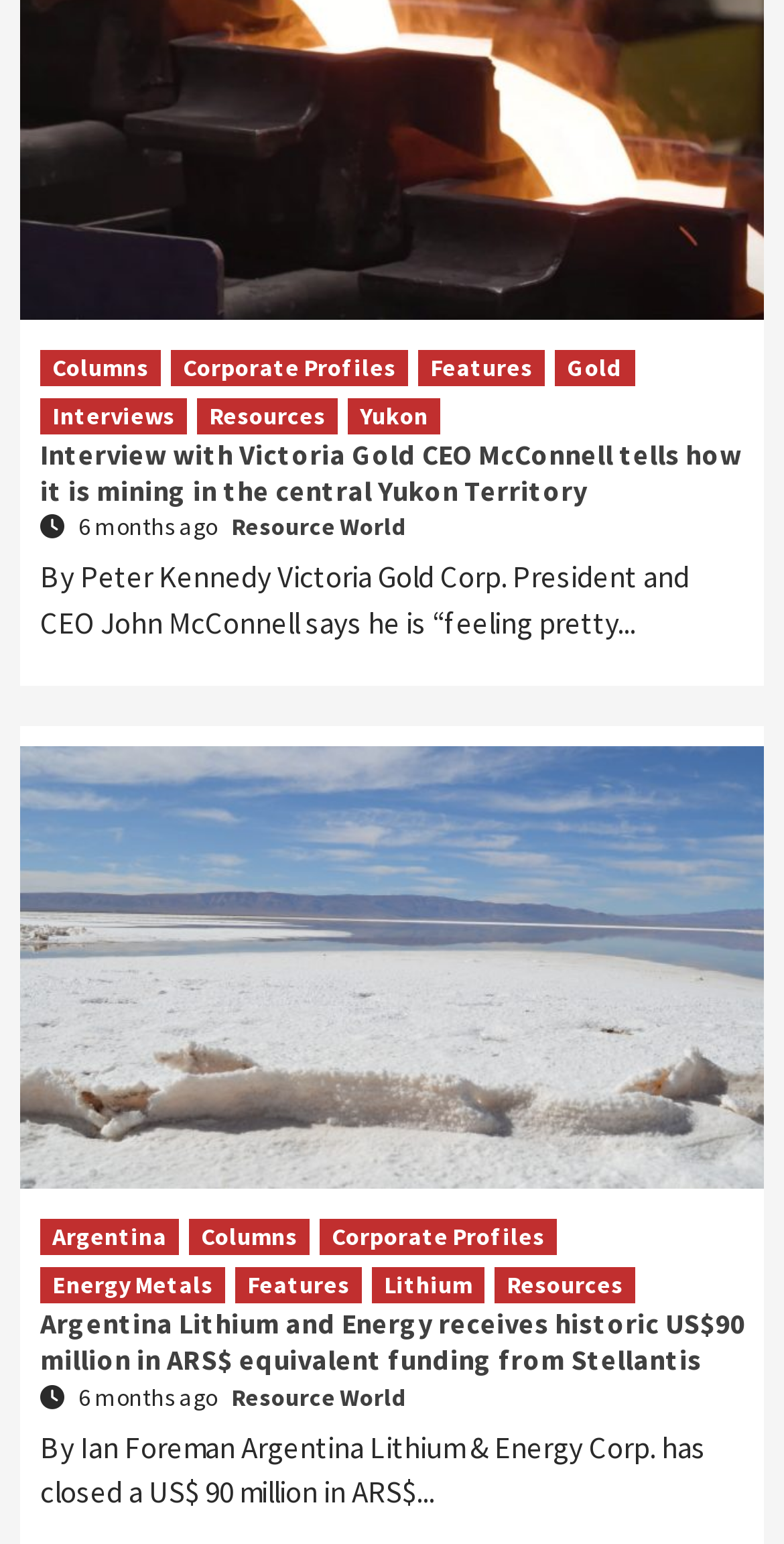Determine the coordinates of the bounding box for the clickable area needed to execute this instruction: "enquire about the program".

None